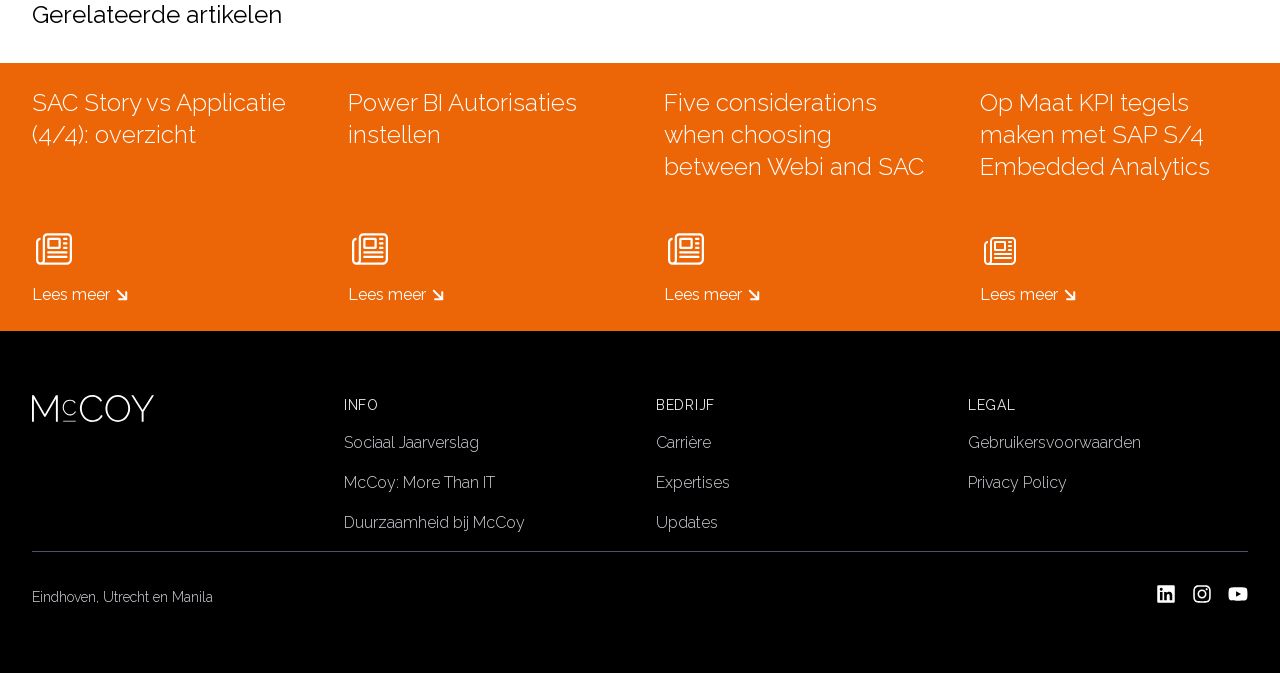Give a concise answer using one word or a phrase to the following question:
What is the company name mentioned in the webpage?

McCoy